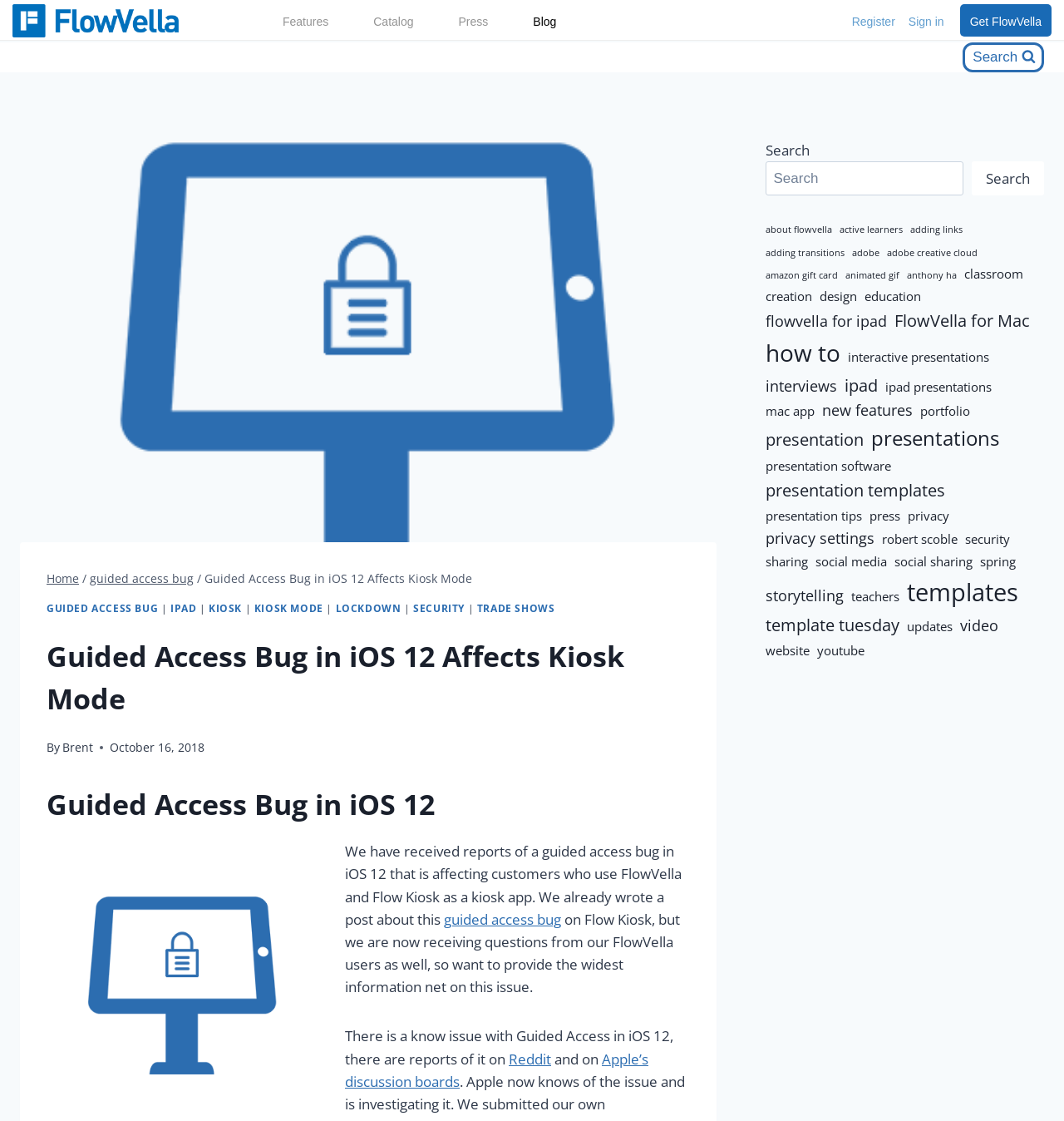Give a succinct answer to this question in a single word or phrase: 
What is the image on the webpage about?

Guided access kiosk mode